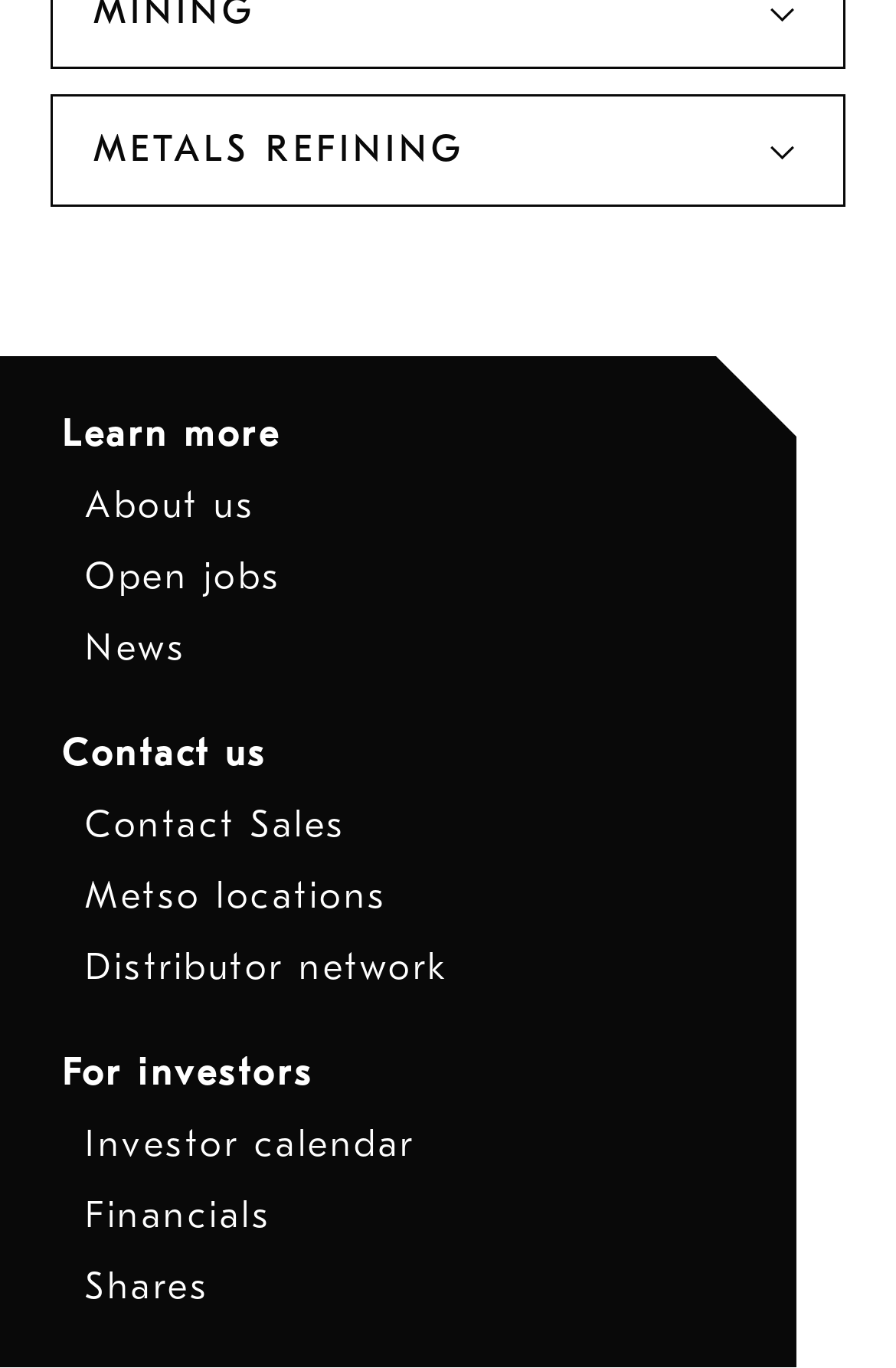Identify the bounding box coordinates of the clickable region required to complete the instruction: "Contact the sales team". The coordinates should be given as four float numbers within the range of 0 and 1, i.e., [left, top, right, bottom].

[0.095, 0.588, 0.386, 0.618]